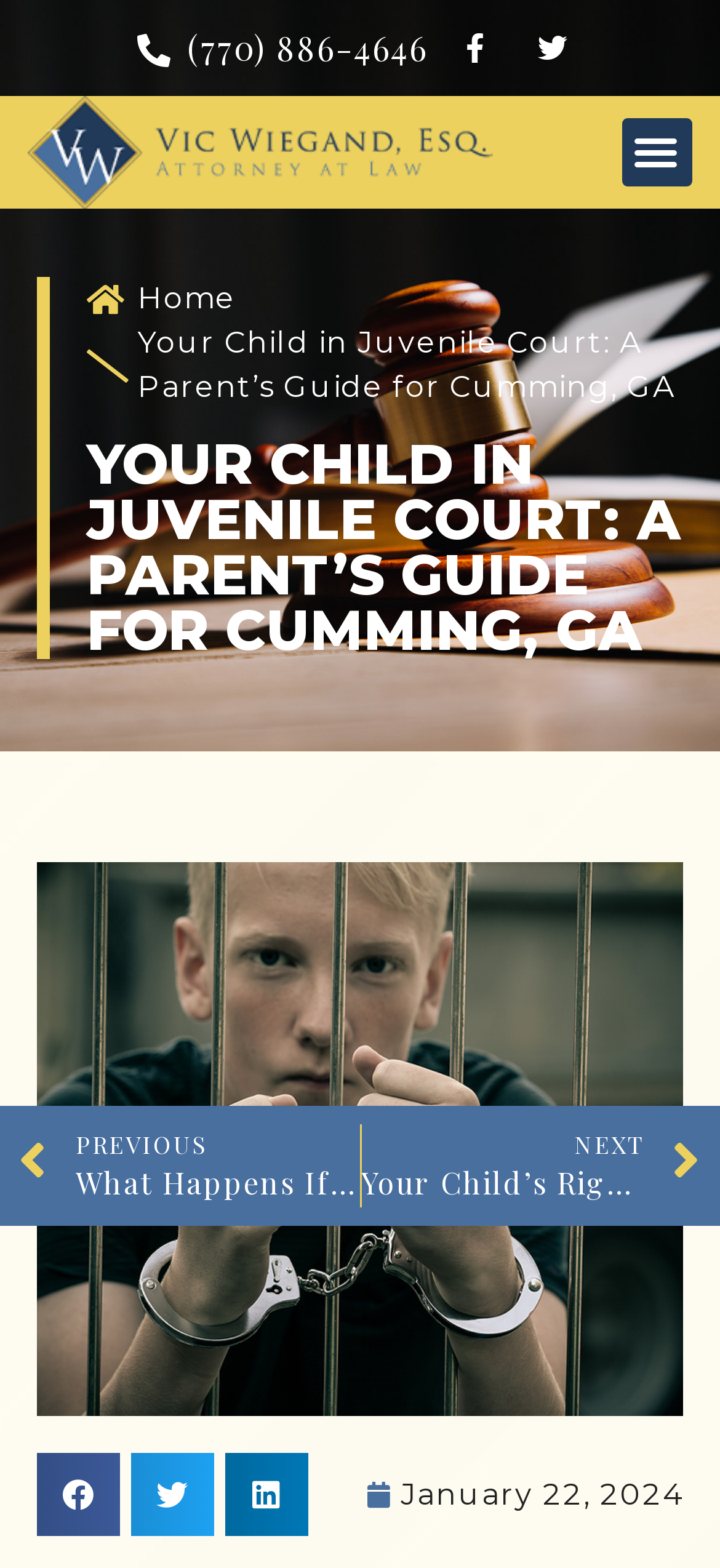Locate the bounding box coordinates of the element's region that should be clicked to carry out the following instruction: "Share on Twitter". The coordinates need to be four float numbers between 0 and 1, i.e., [left, top, right, bottom].

[0.182, 0.927, 0.297, 0.98]